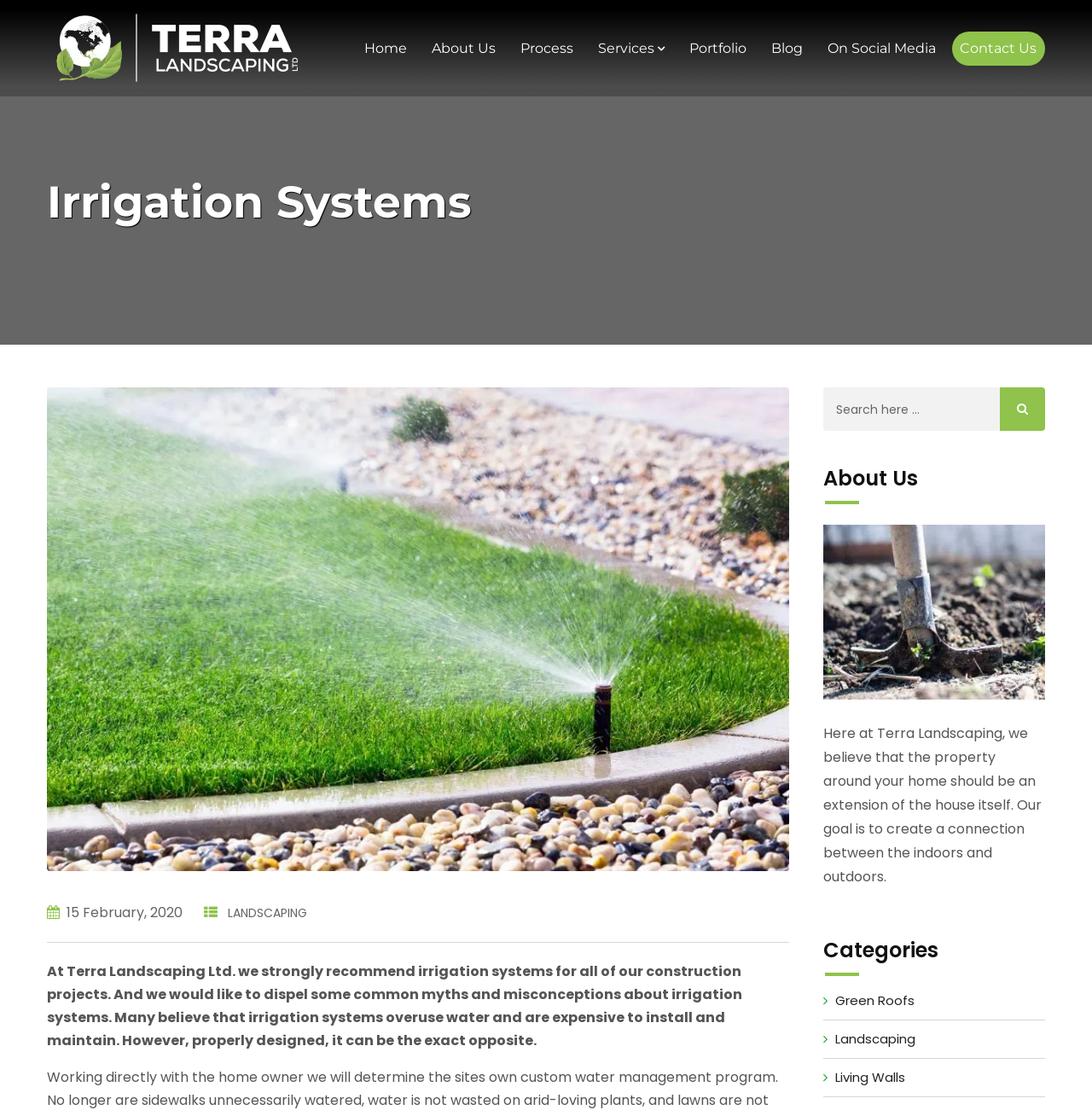Provide the bounding box coordinates for the UI element that is described by this text: "Contact Us". The coordinates should be in the form of four float numbers between 0 and 1: [left, top, right, bottom].

[0.872, 0.028, 0.957, 0.059]